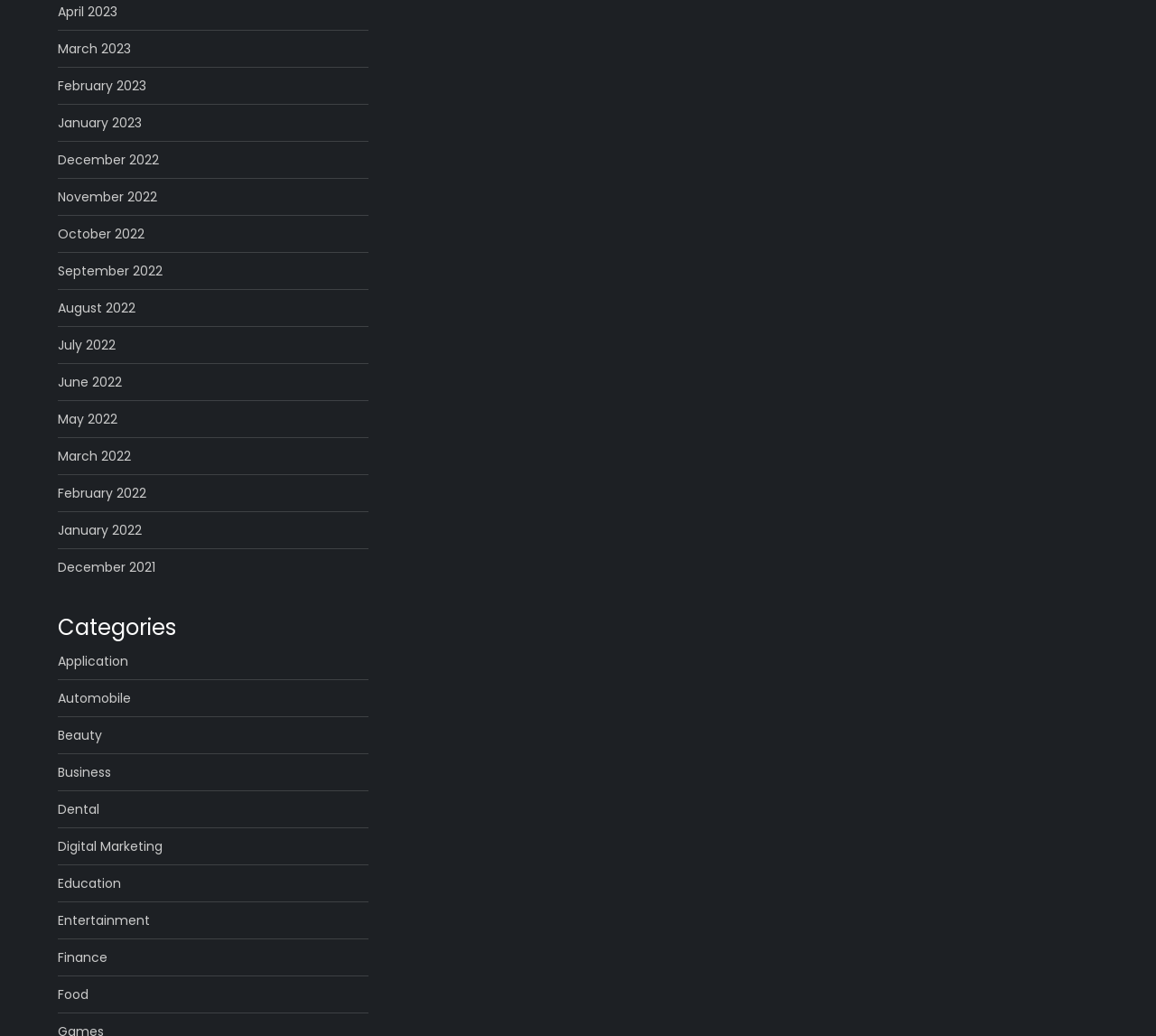Determine the bounding box coordinates of the element that should be clicked to execute the following command: "check Entertainment".

[0.05, 0.877, 0.13, 0.9]